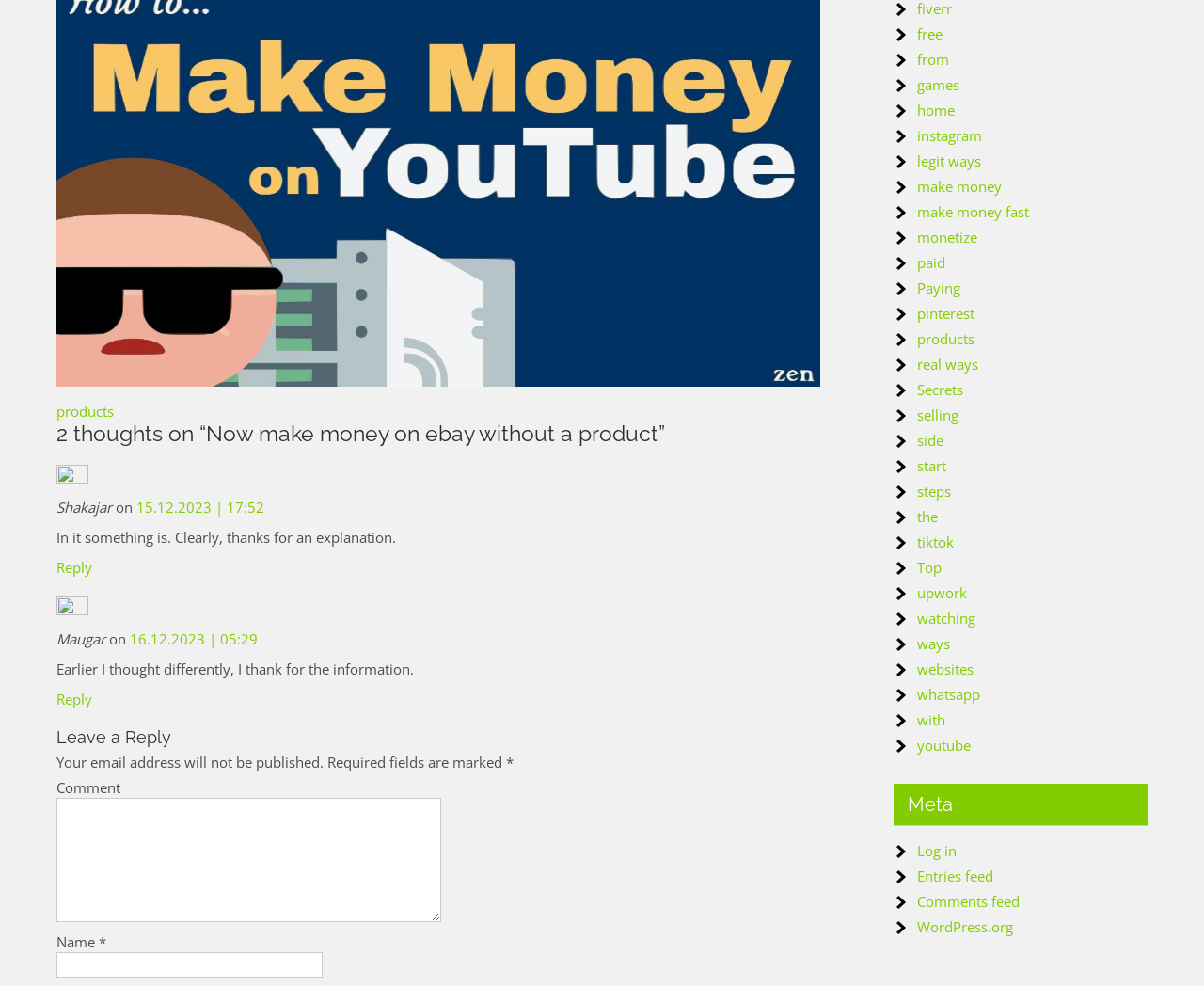Locate the bounding box coordinates of the segment that needs to be clicked to meet this instruction: "Contact us".

None